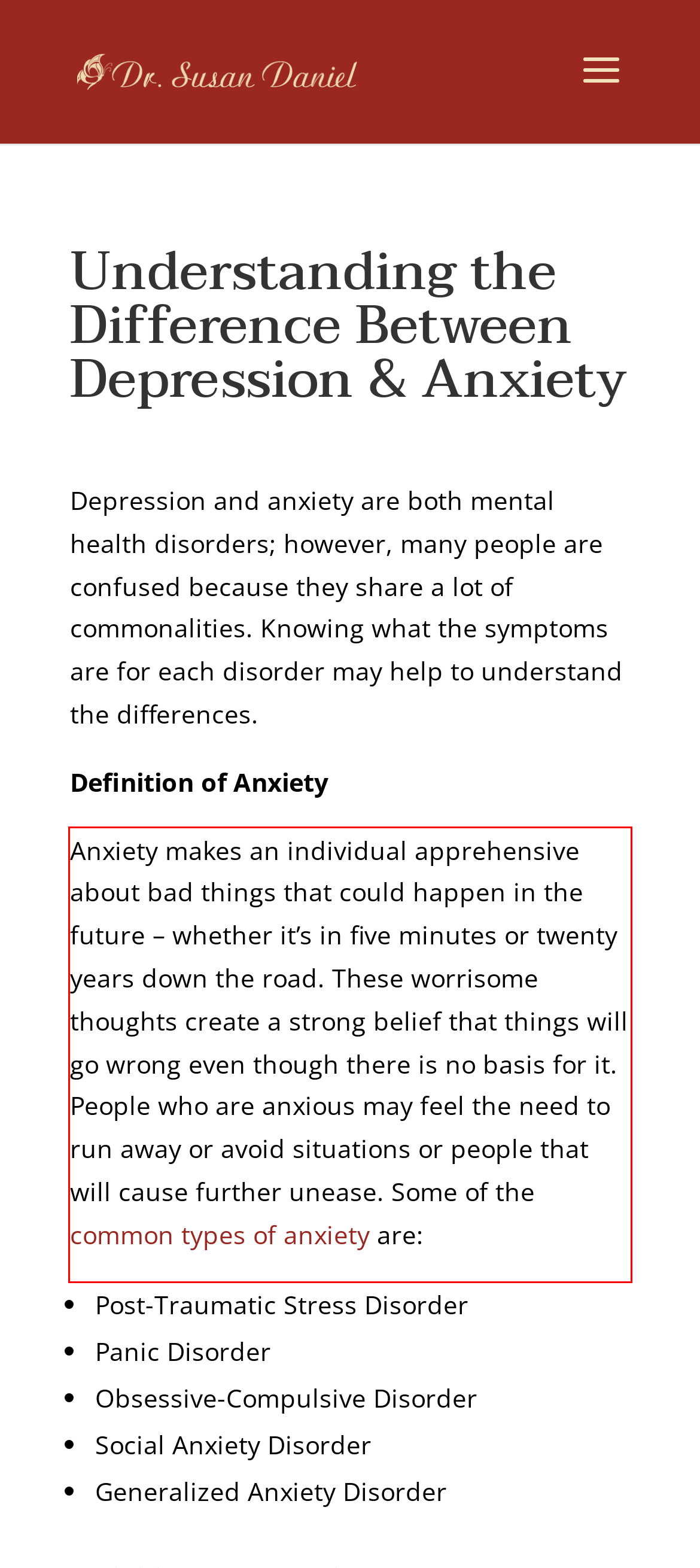There is a screenshot of a webpage with a red bounding box around a UI element. Please use OCR to extract the text within the red bounding box.

Anxiety makes an individual apprehensive about bad things that could happen in the future – whether it’s in five minutes or twenty years down the road. These worrisome thoughts create a strong belief that things will go wrong even though there is no basis for it. People who are anxious may feel the need to run away or avoid situations or people that will cause further unease. Some of the common types of anxiety are: